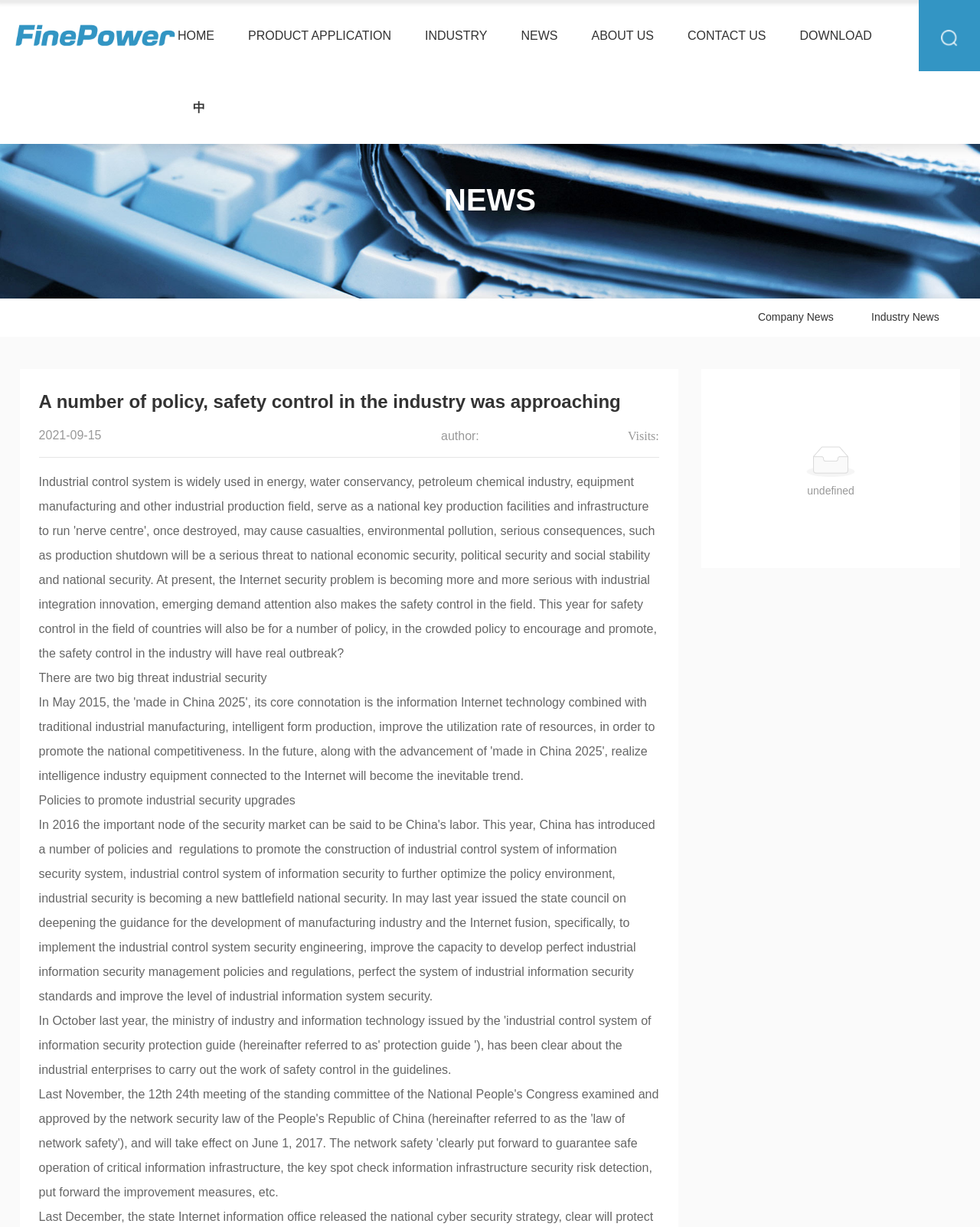Please identify the bounding box coordinates of the clickable area that will allow you to execute the instruction: "Click the Company News link".

[0.757, 0.243, 0.867, 0.274]